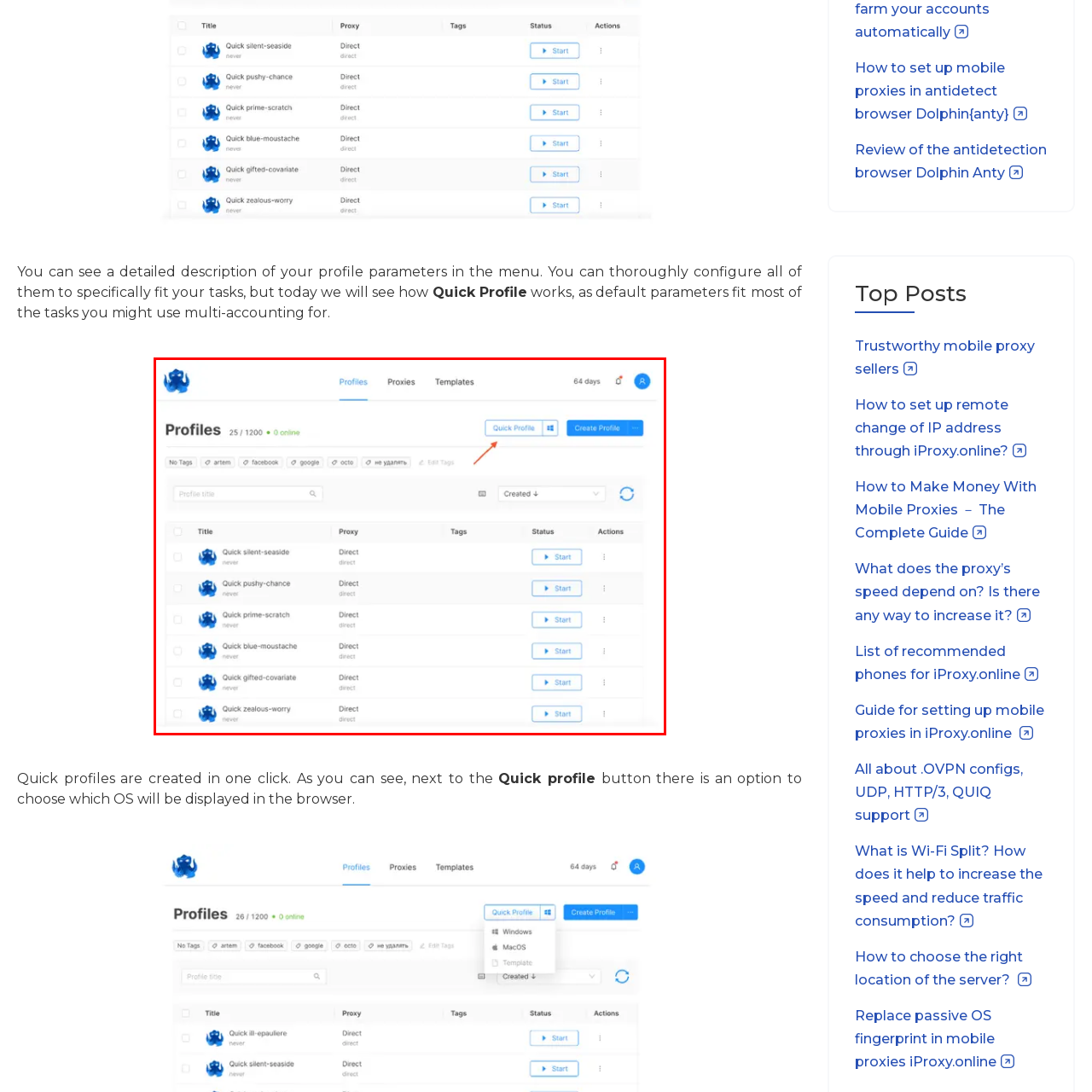What is the primary goal of the interface design?
Take a close look at the image highlighted by the red bounding box and answer the question thoroughly based on the details you see.

The interface is designed to facilitate quick navigation, with an overall emphasis on streamlined functionality for users looking to configure or interact with their profiles effectively. This suggests that the primary goal of the interface design is to provide a seamless and efficient experience for users managing multiple profiles.